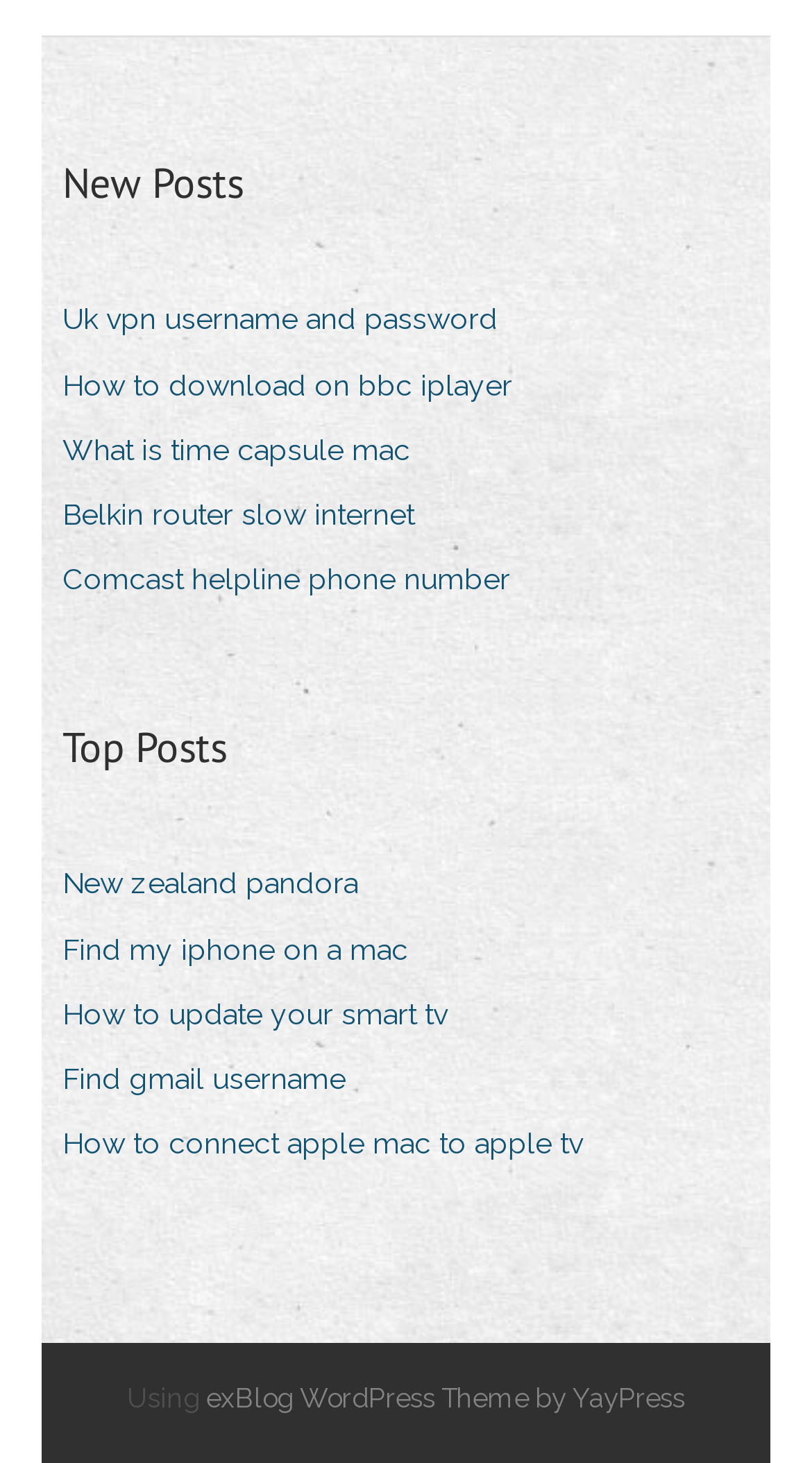Reply to the question with a brief word or phrase: How many sections are on the webpage?

3